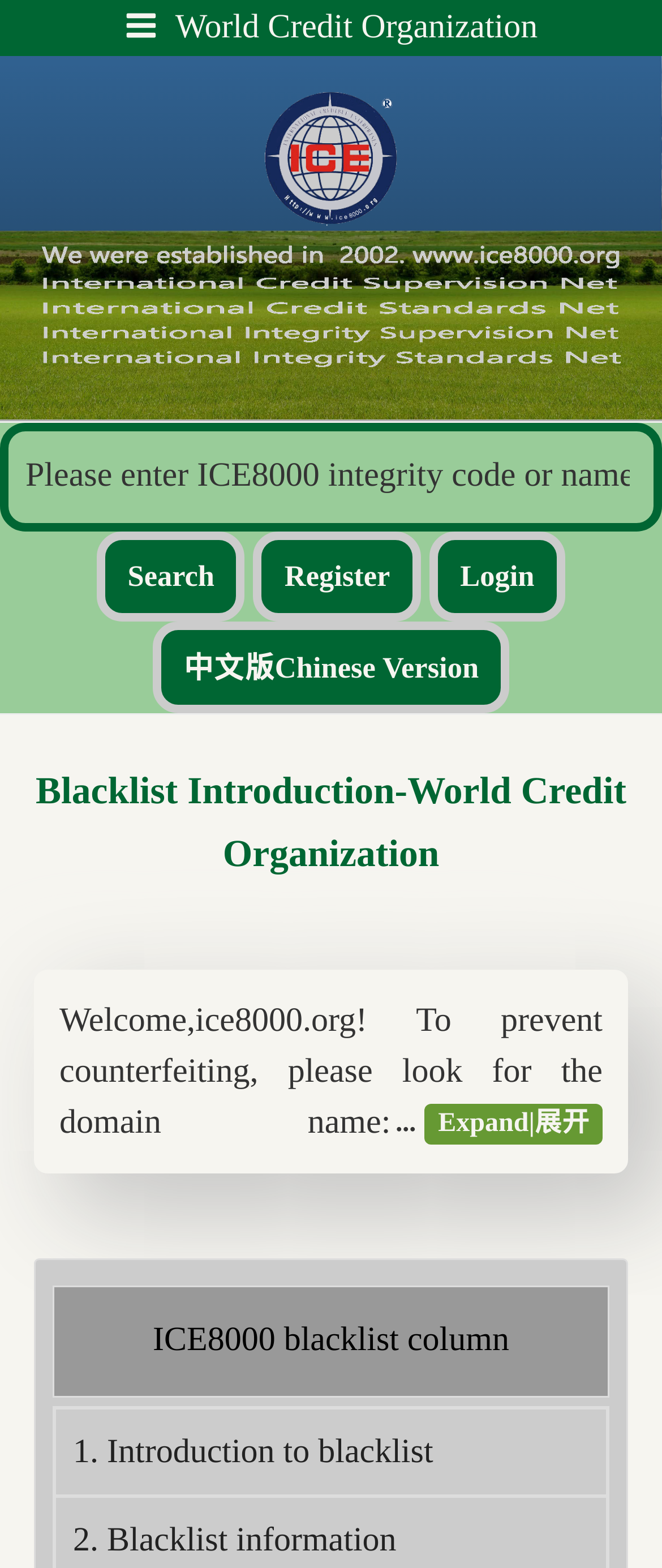Using the element description: "alt="International Credit Standards Network"", determine the bounding box coordinates for the specified UI element. The coordinates should be four float numbers between 0 and 1, [left, top, right, bottom].

[0.051, 0.217, 0.949, 0.241]